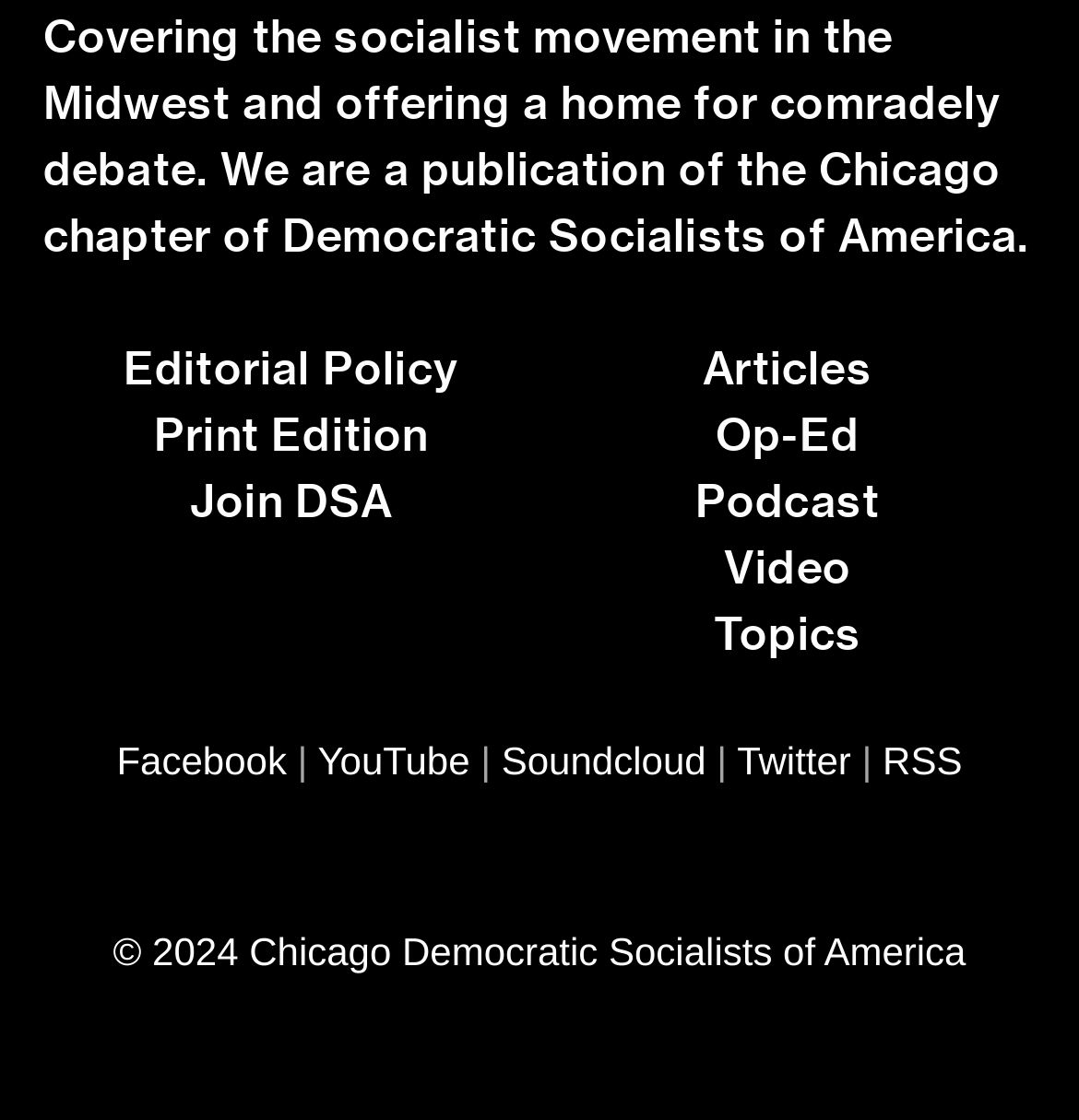Determine the bounding box coordinates for the region that must be clicked to execute the following instruction: "Browse articles".

[0.651, 0.304, 0.808, 0.353]